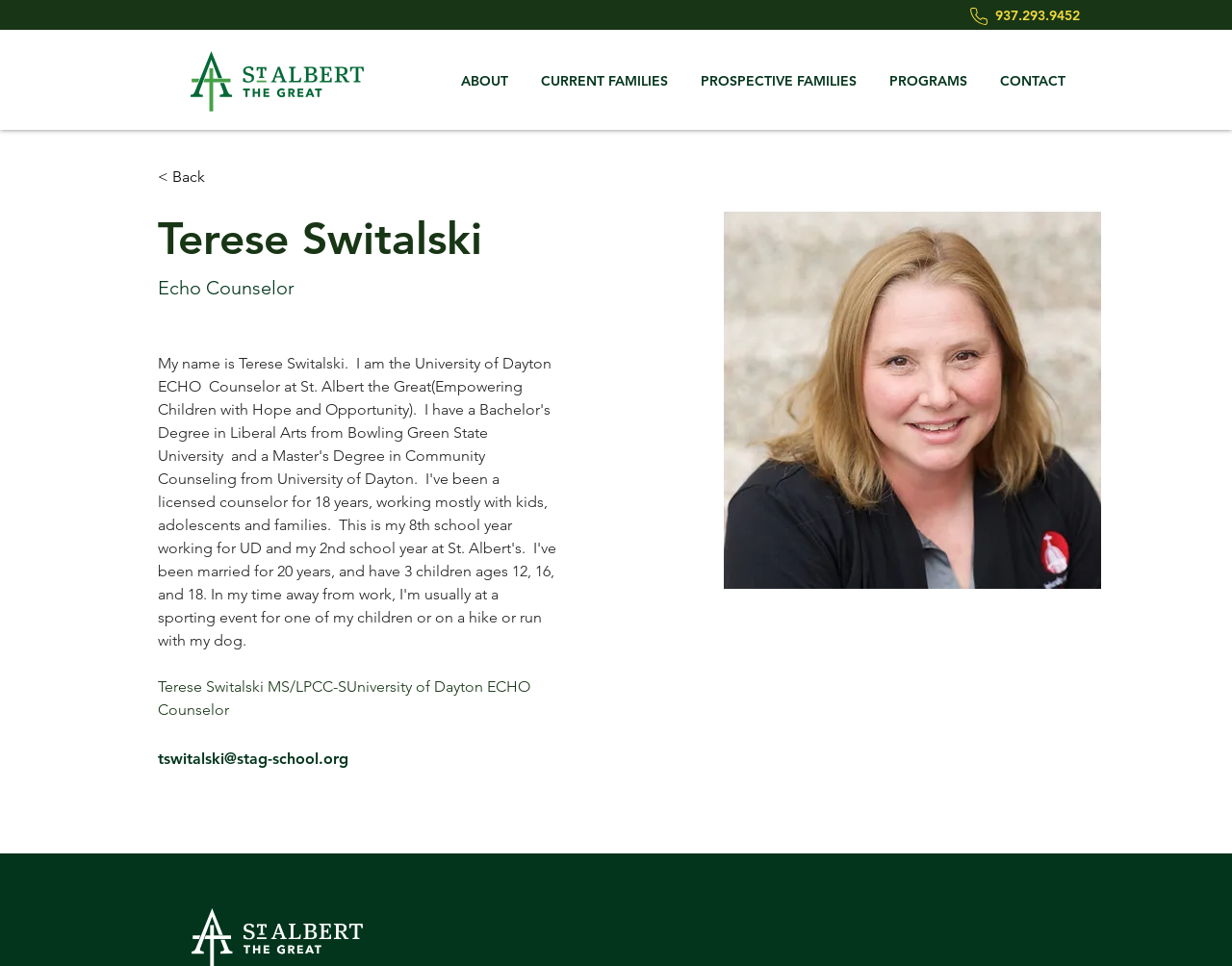Look at the image and write a detailed answer to the question: 
Is there a photo of Terese Switalski on the webpage?

I found a photo of Terese Switalski by looking at the image element with the alt text 'Terese Switalski' and the filename 'terese-switalski.jpg'.